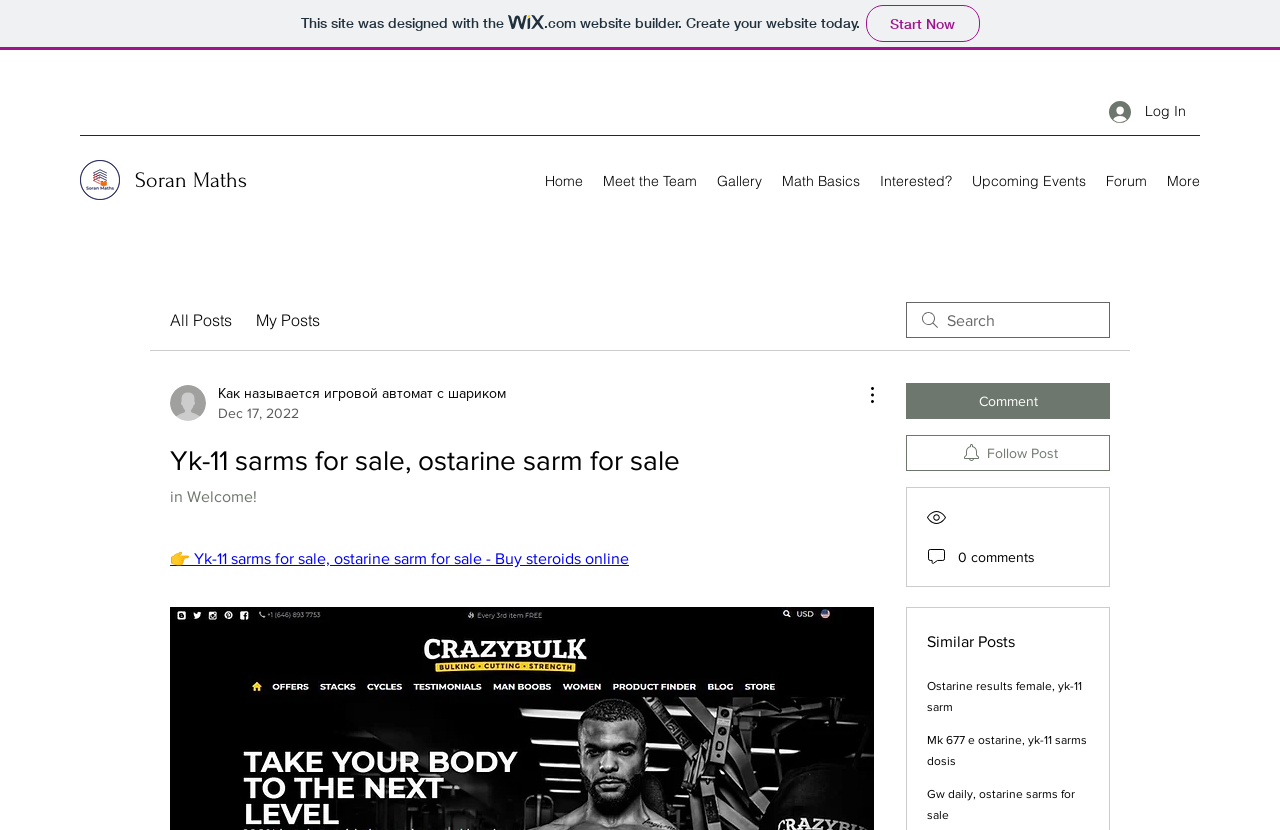Calculate the bounding box coordinates for the UI element based on the following description: "Salon Management Software". Ensure the coordinates are four float numbers between 0 and 1, i.e., [left, top, right, bottom].

None